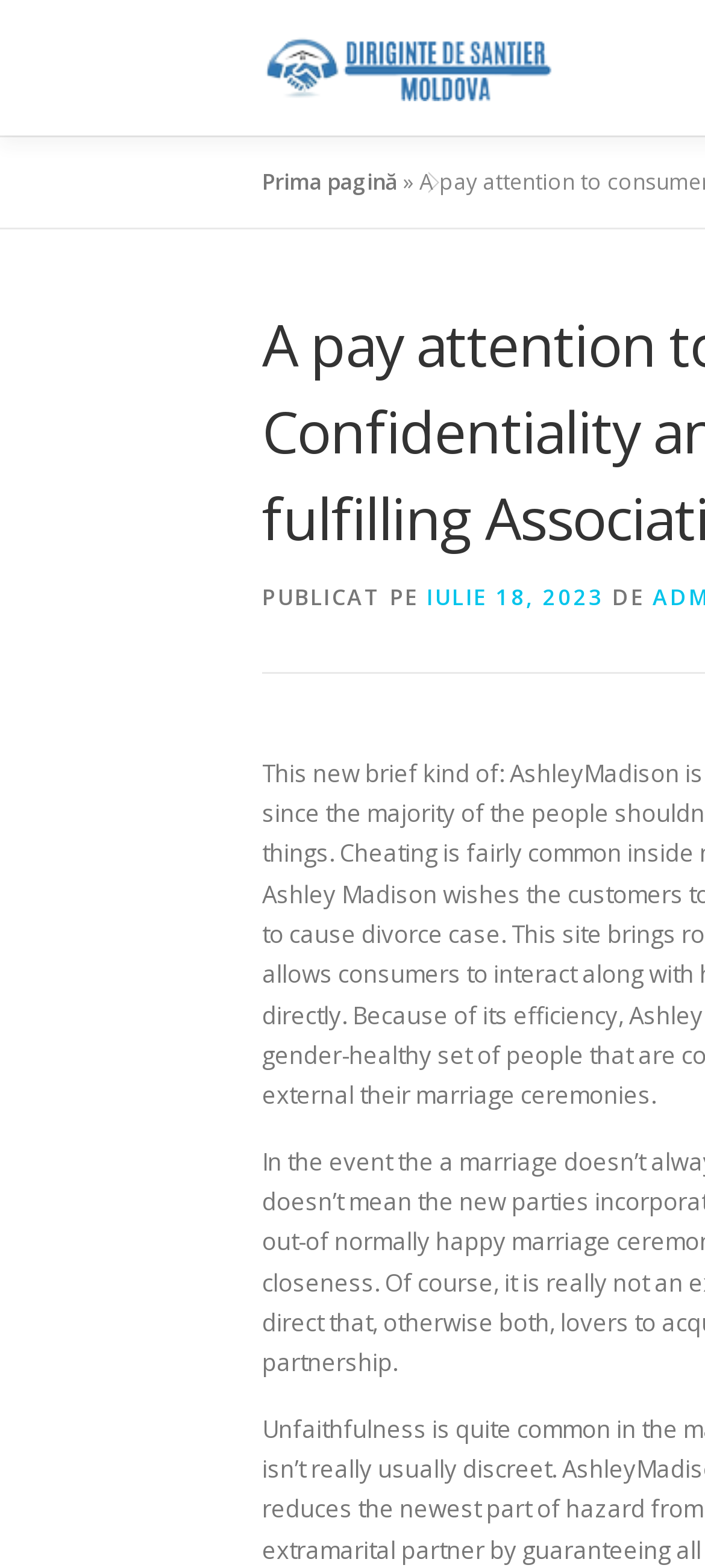Using the provided element description, identify the bounding box coordinates as (top-left x, top-left y, bottom-right x, bottom-right y). Ensure all values are between 0 and 1. Description: Acasa

[0.372, 0.086, 0.585, 0.173]